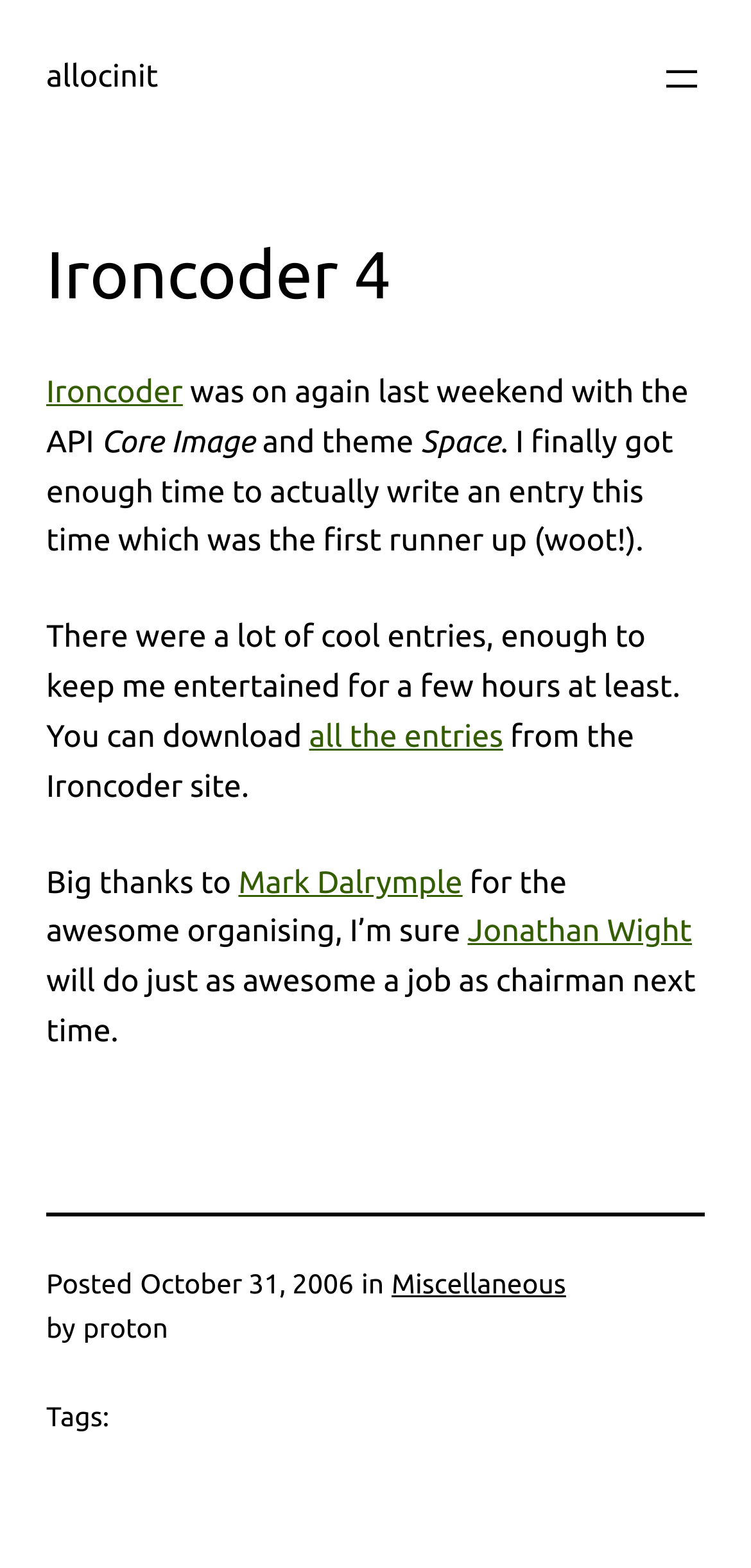When was this entry posted?
Please answer the question with a detailed response using the information from the screenshot.

The webpage displays the posting date as 'October 31, 2006', which is the answer to this question.